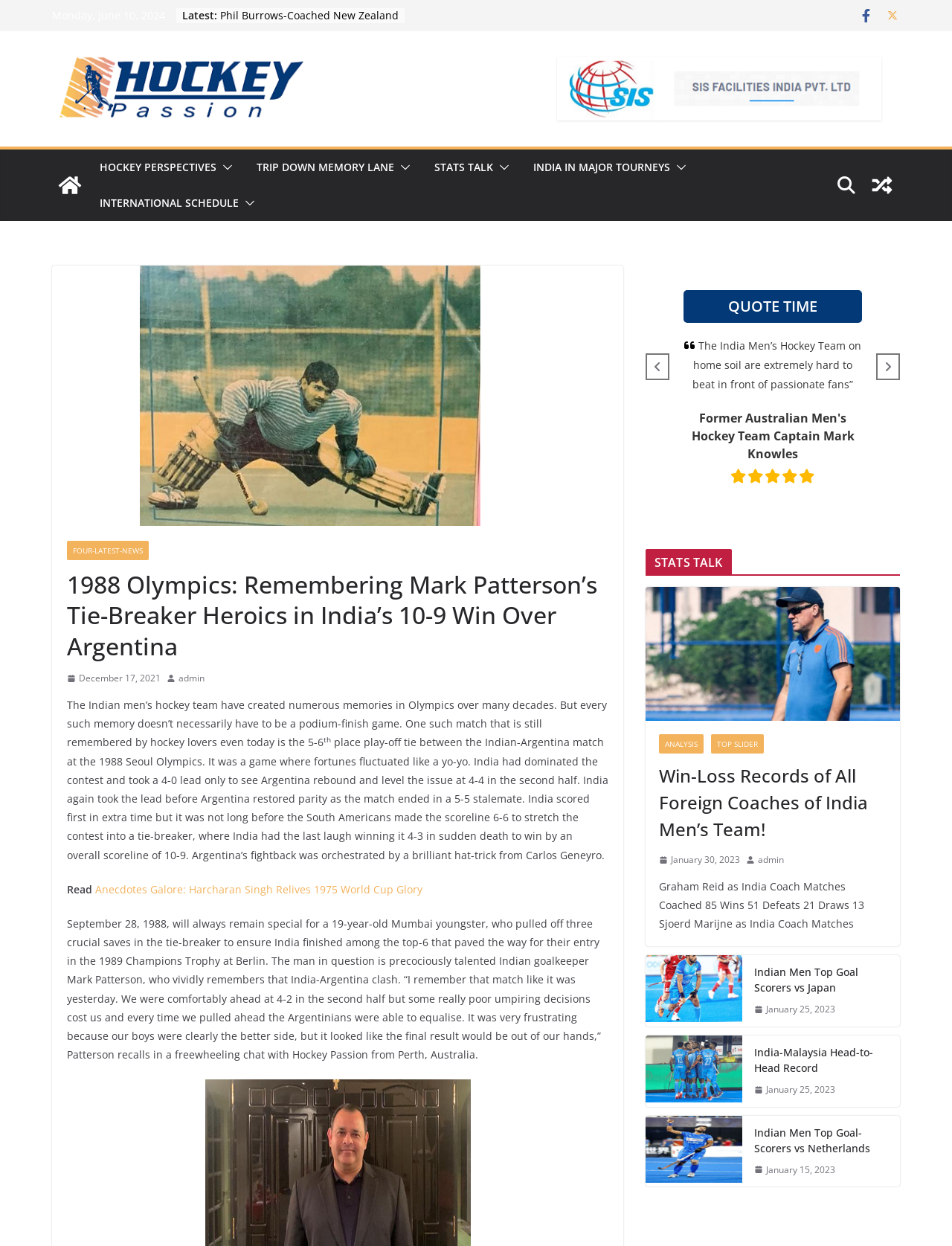What is the date mentioned at the top of the webpage?
Please answer the question with as much detail as possible using the screenshot.

I found the date at the top of the webpage, which is 'Monday, June 10, 2024', indicated by the StaticText element with bounding box coordinates [0.055, 0.007, 0.173, 0.018].